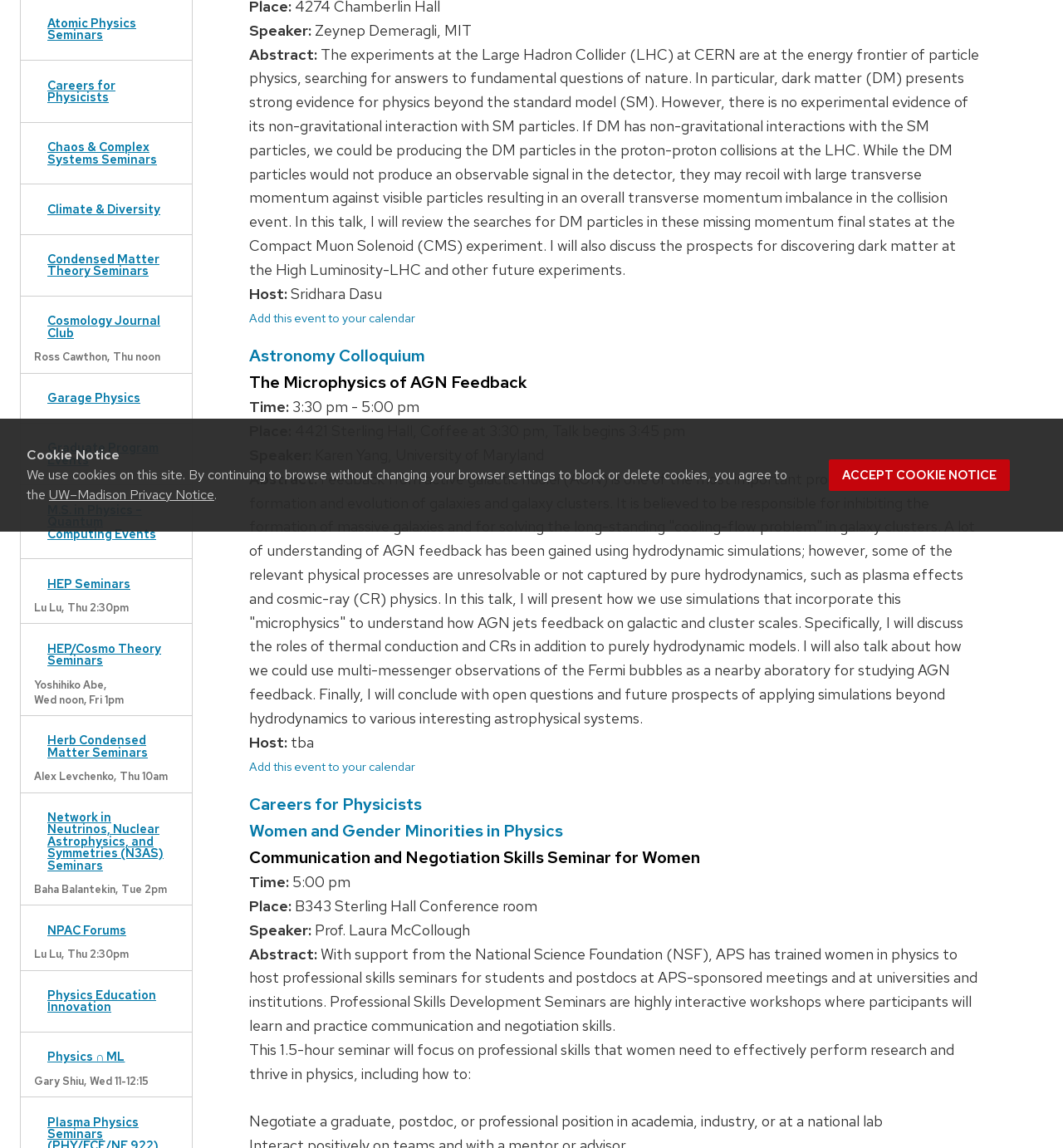Determine the bounding box coordinates for the UI element with the following description: "NPAC Forums". The coordinates should be four float numbers between 0 and 1, represented as [left, top, right, bottom].

[0.032, 0.797, 0.168, 0.824]